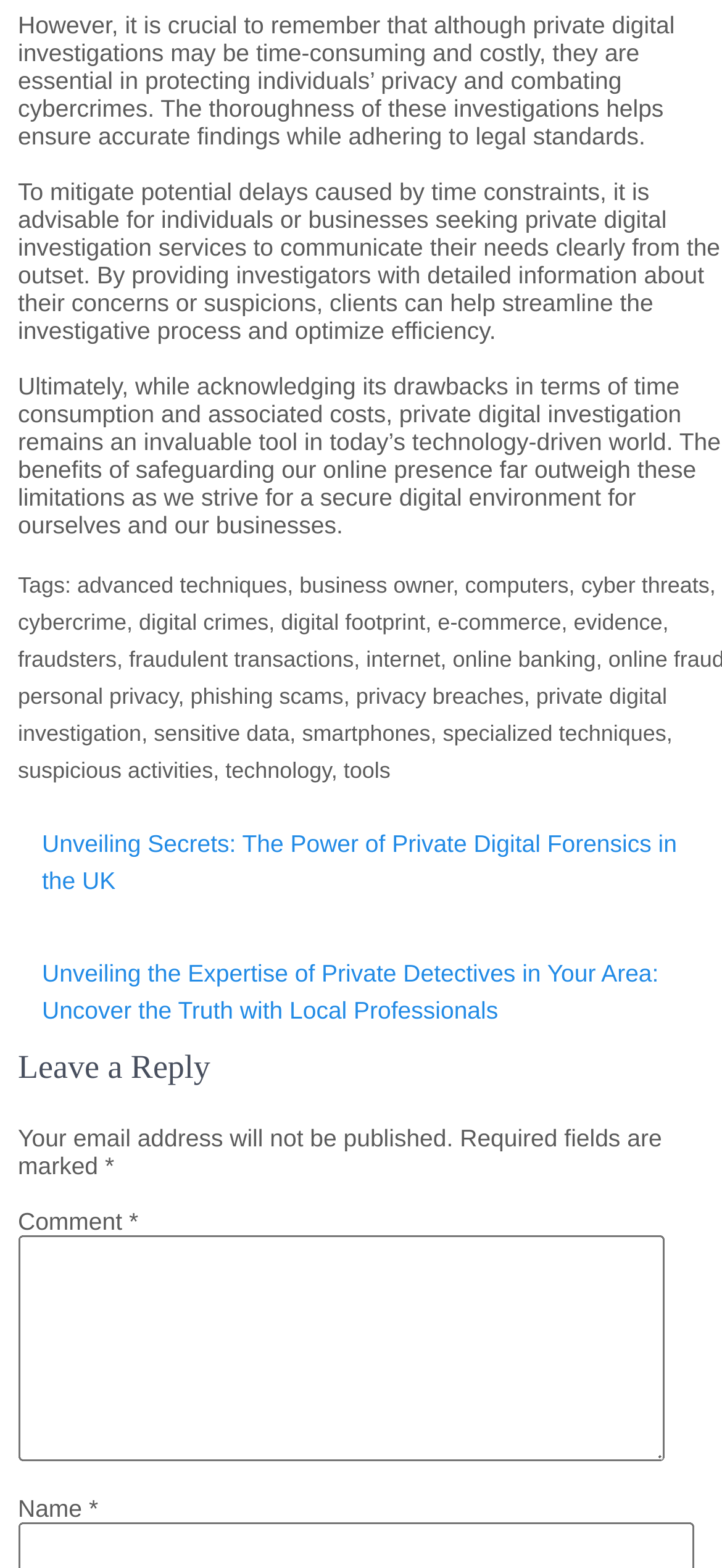Answer the question with a single word or phrase: 
What is the tone of the article towards private digital investigation?

positive